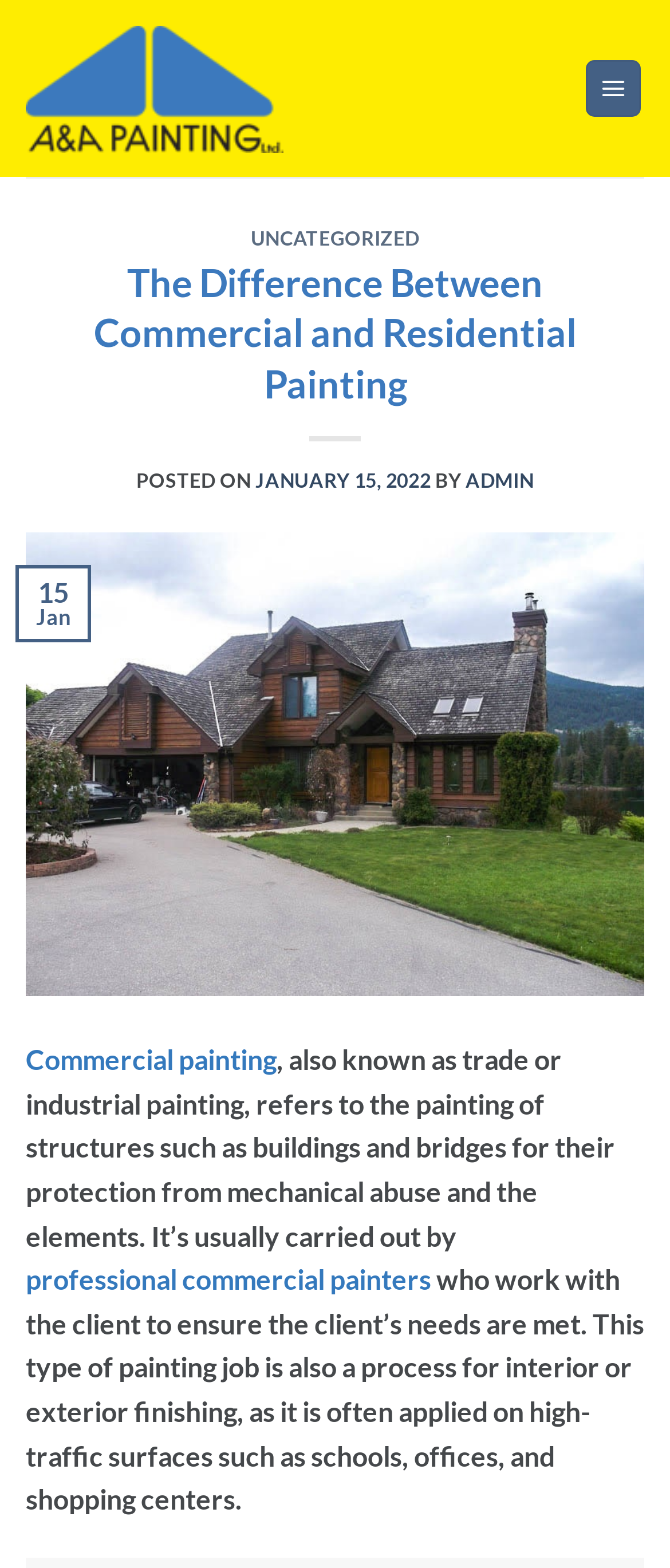Use a single word or phrase to respond to the question:
What is the name of the painting company?

A&A Painting Ltd.